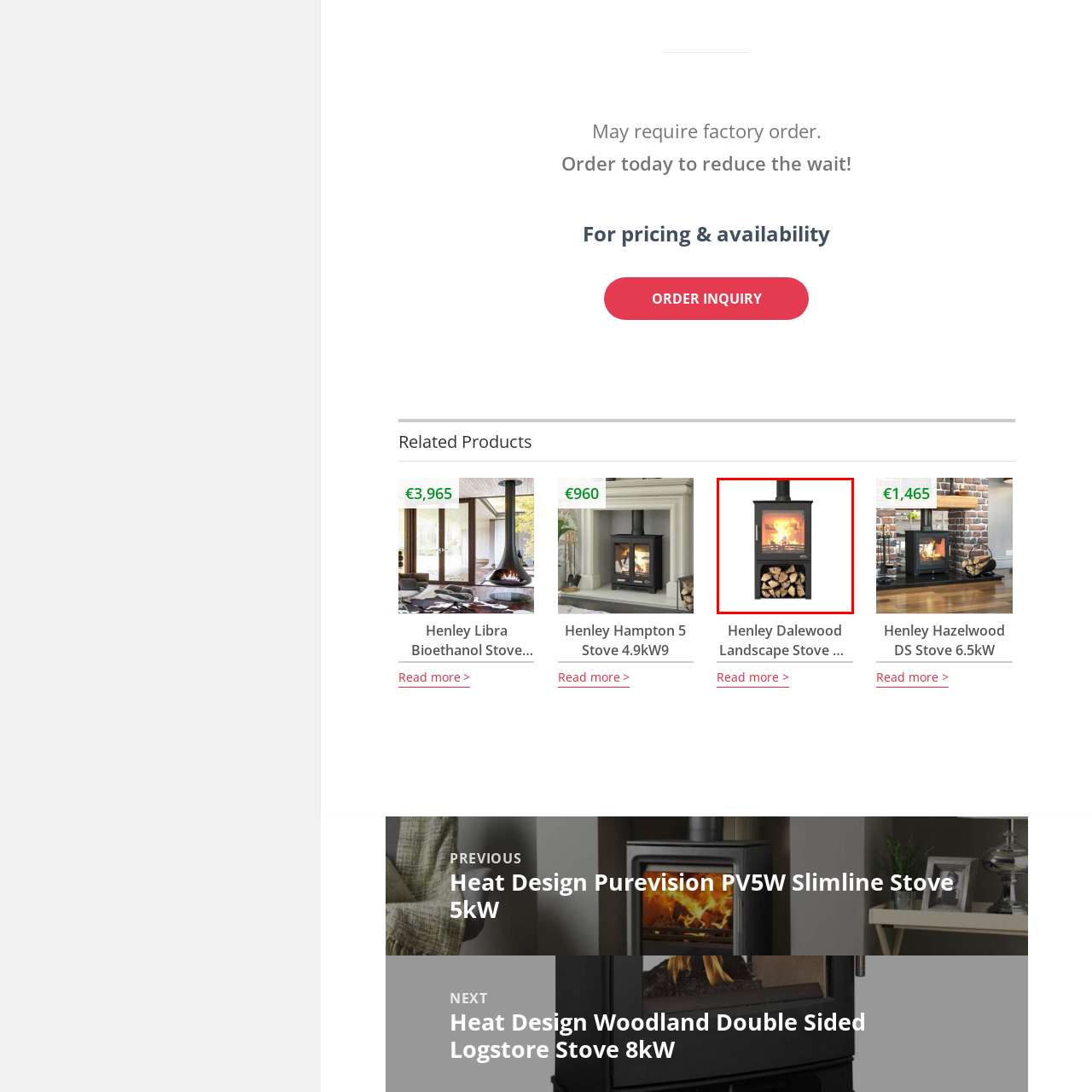Observe the image encased in the red box and deliver an in-depth response to the subsequent question by interpreting the details within the image:
What is stored in the compartment below the stove?

According to the caption, the storage compartment is 'filled with neatly stacked logs', which are used to maintain the fire in the stove.